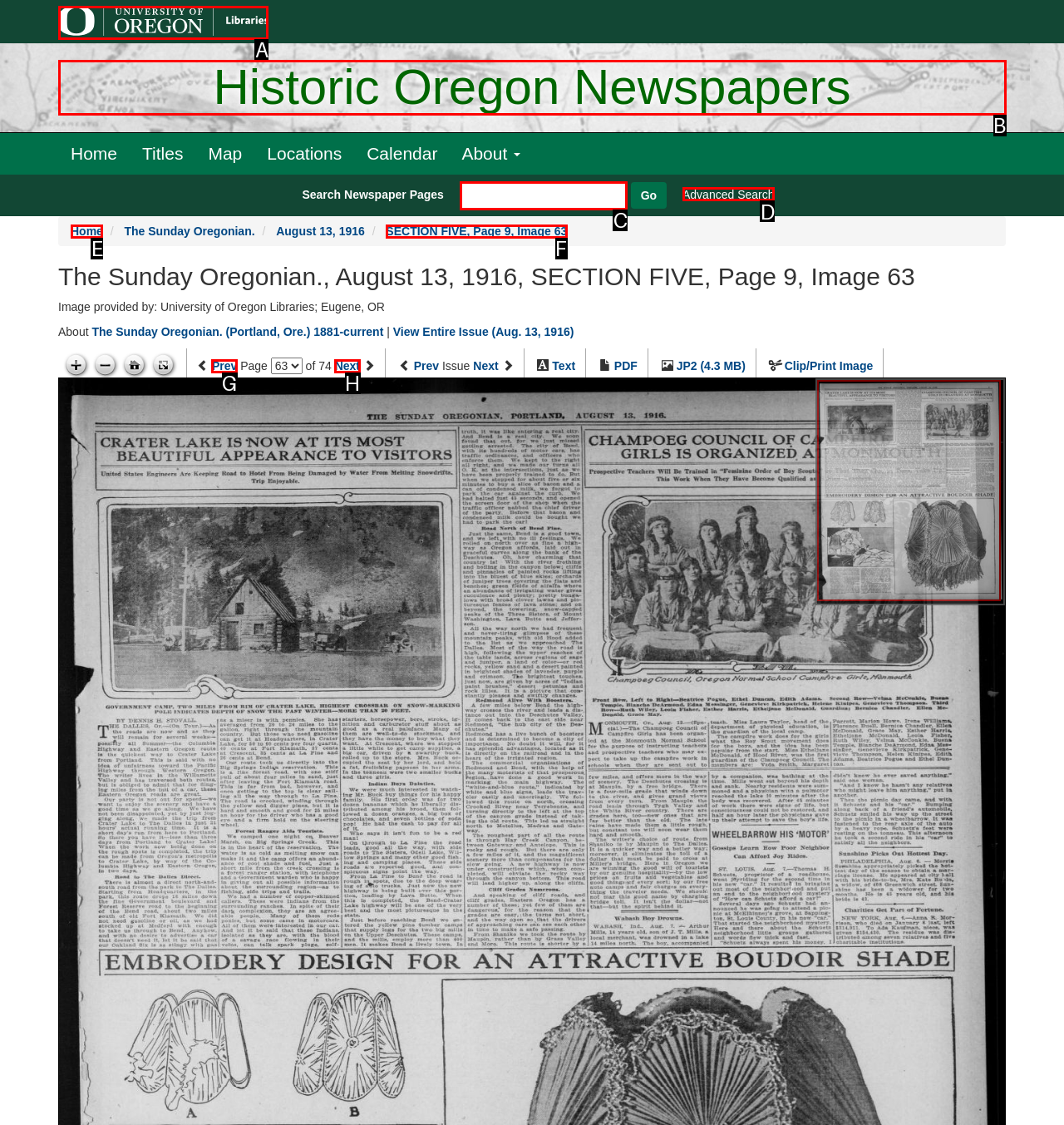From the choices given, find the HTML element that matches this description: parent_node: Search Newspaper Pages name="proxtext". Answer with the letter of the selected option directly.

C